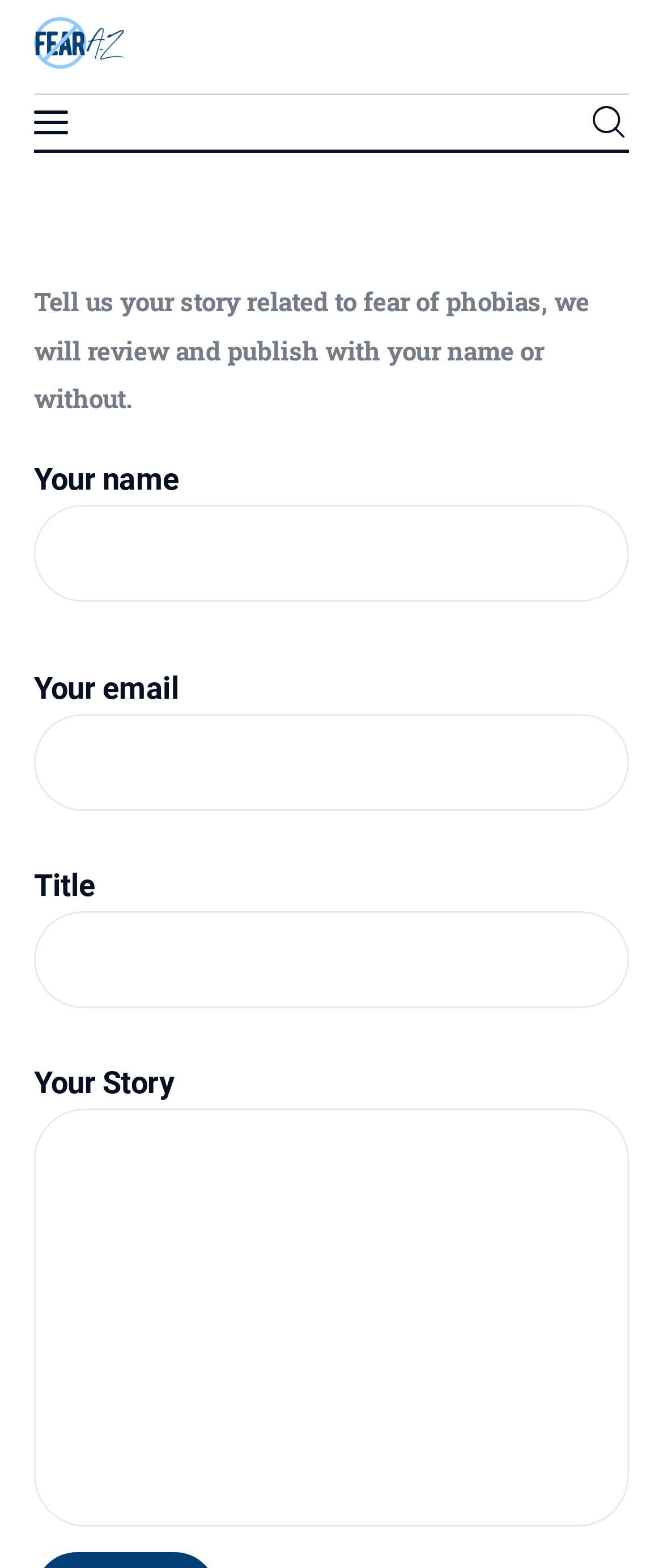How many textboxes are available for user input?
Using the image, answer in one word or phrase.

4